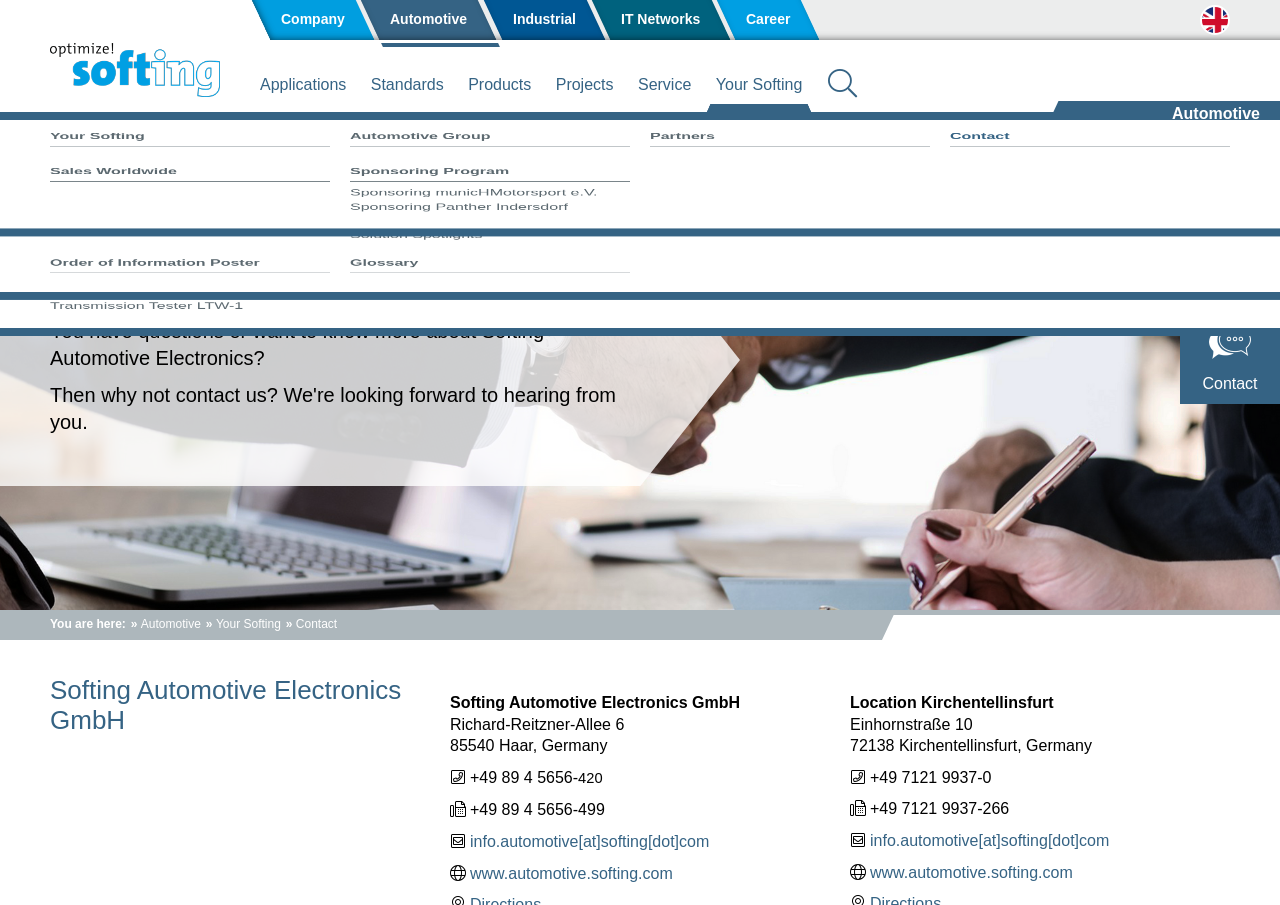How many locations are listed on the webpage?
Answer with a single word or short phrase according to what you see in the image.

2